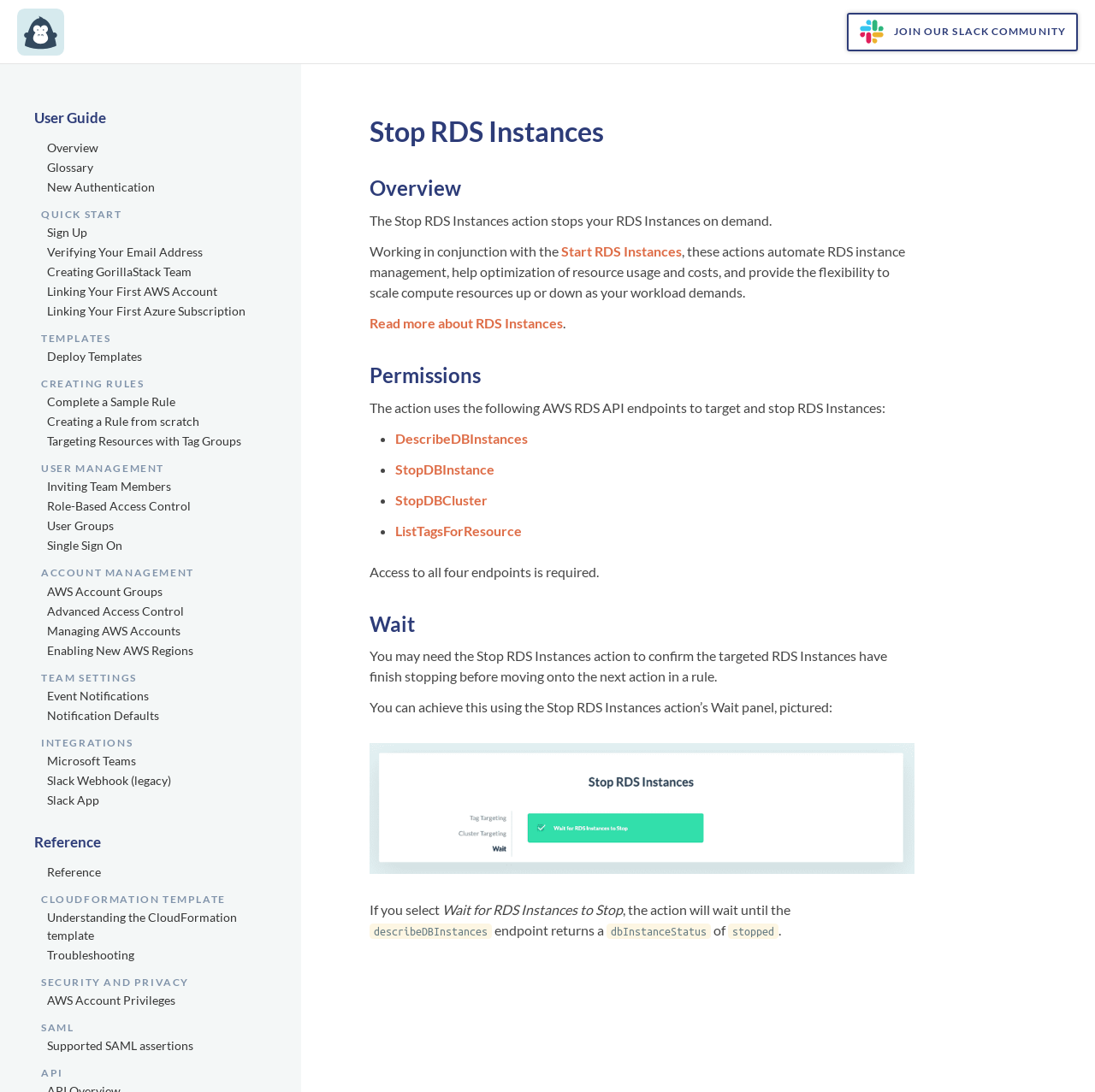Could you provide the bounding box coordinates for the portion of the screen to click to complete this instruction: "Join the Slack community"?

[0.773, 0.011, 0.984, 0.047]